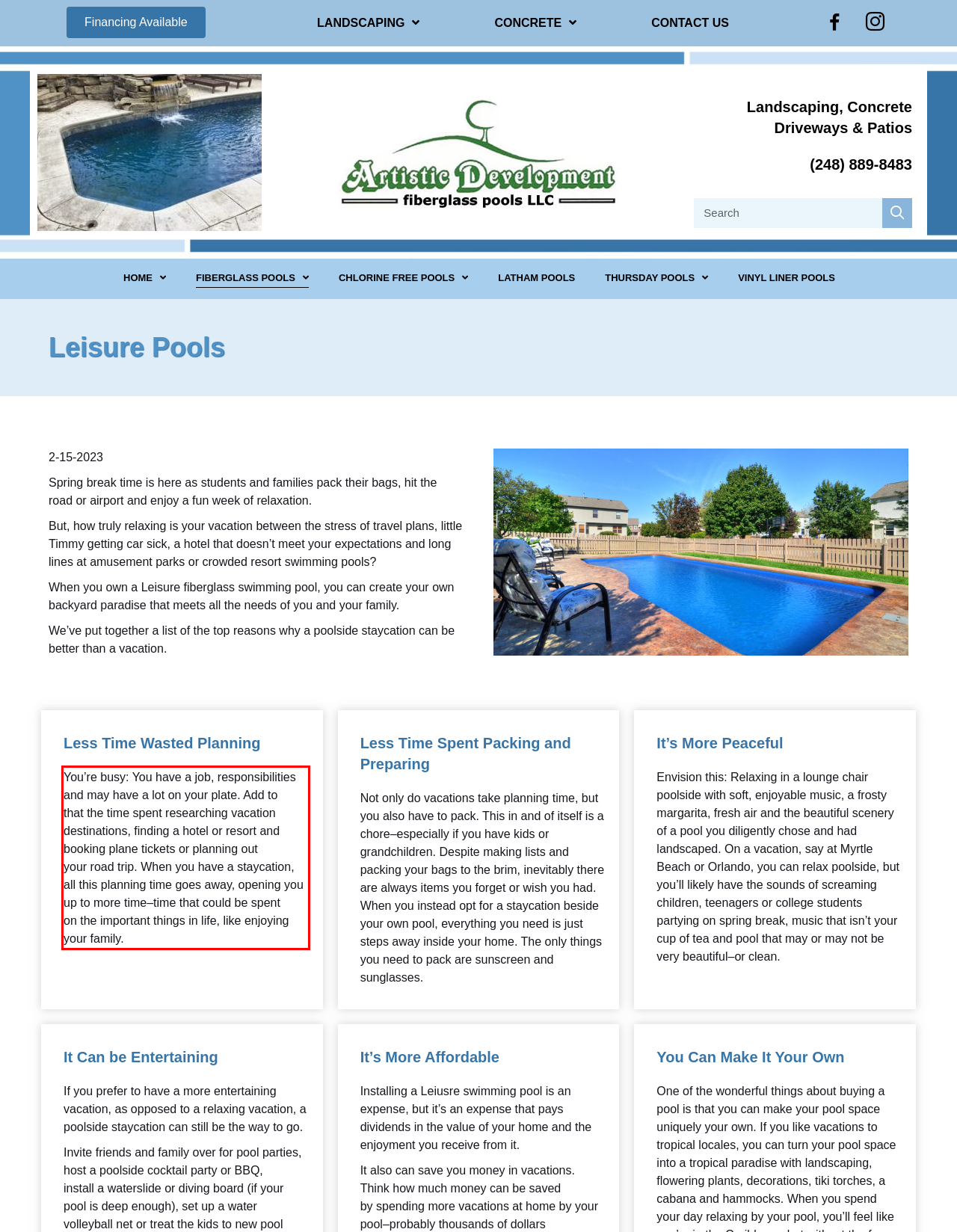Given a screenshot of a webpage, locate the red bounding box and extract the text it encloses.

You’re busy: You have a job, responsibilities and may have a lot on your plate. Add to that the time spent researching vacation destinations, finding a hotel or resort and booking plane tickets or planning out your road trip. When you have a staycation, all this planning time goes away, opening you up to more time–time that could be spent on the important things in life, like enjoying your family.